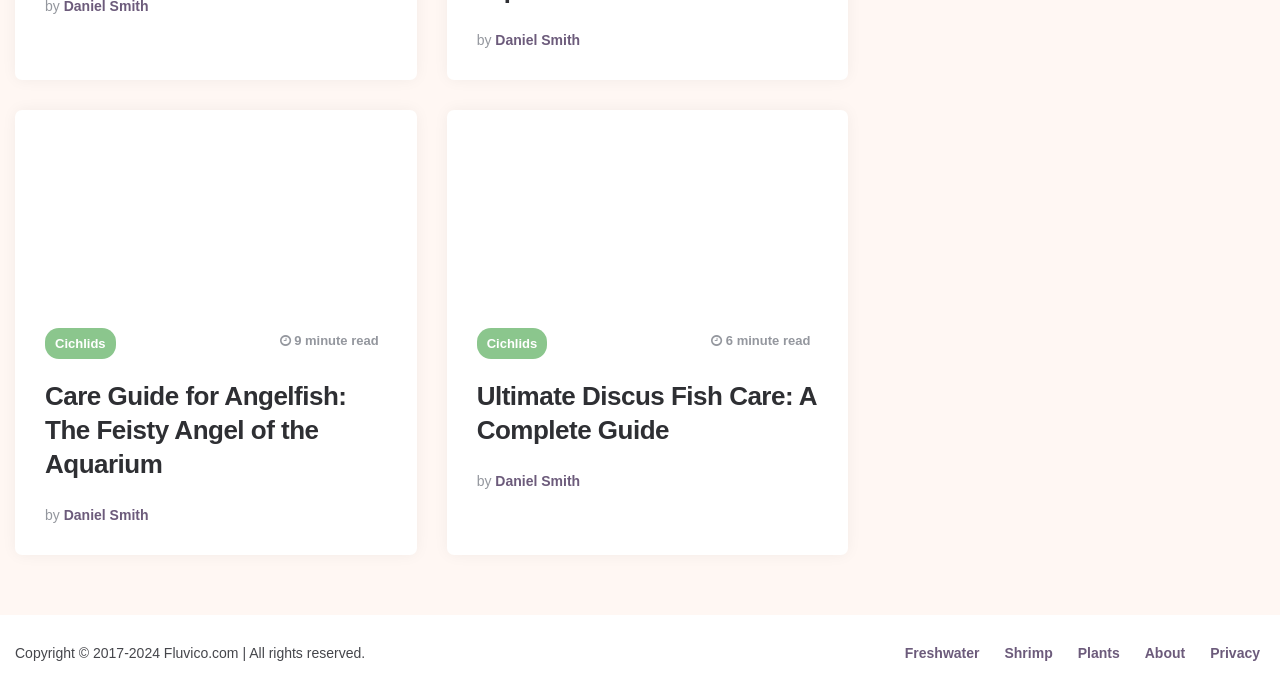Pinpoint the bounding box coordinates of the clickable area necessary to execute the following instruction: "Read the 'Care Guide for Angelfish: The Feisty Angel of the Aquarium' article". The coordinates should be given as four float numbers between 0 and 1, namely [left, top, right, bottom].

[0.035, 0.551, 0.302, 0.697]